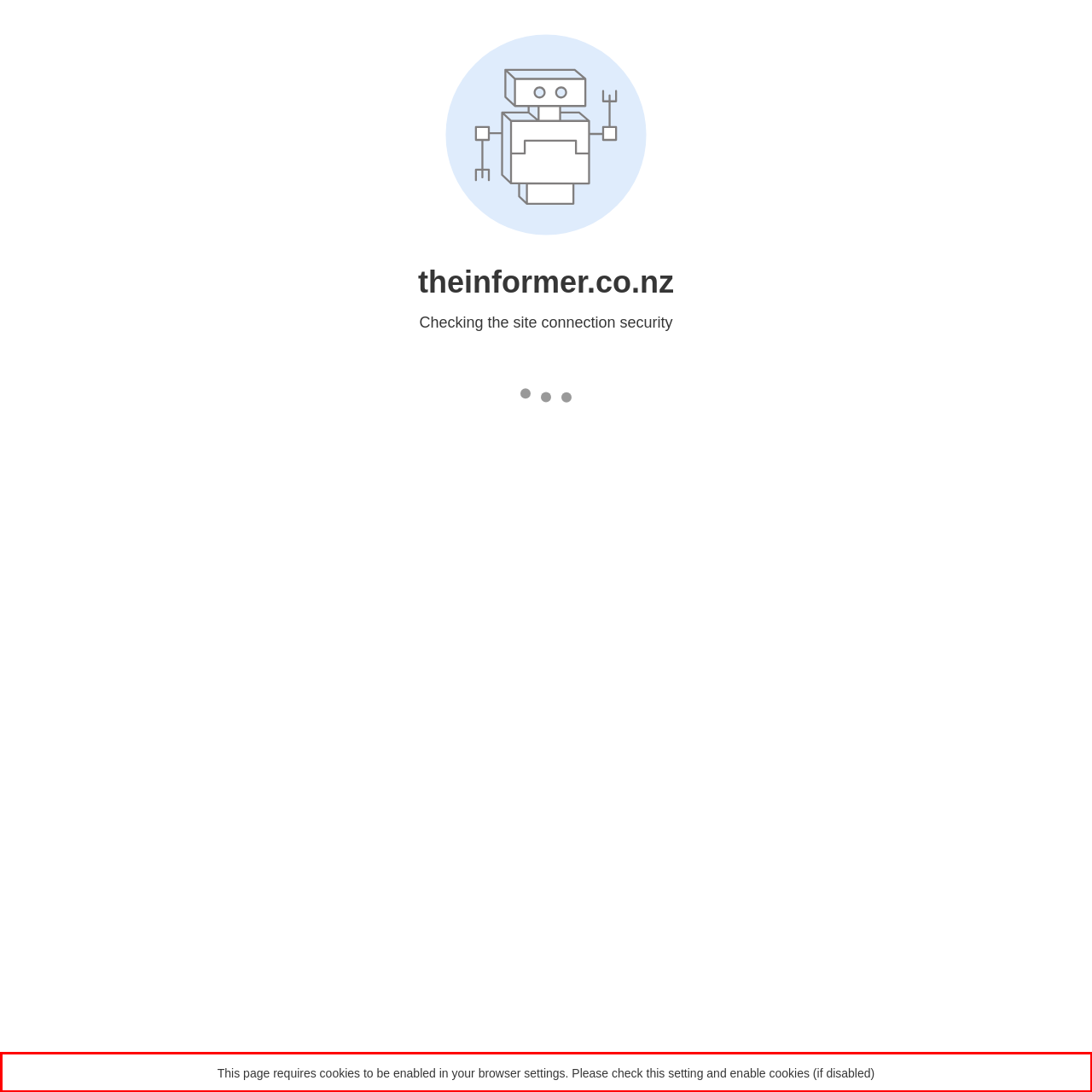Given a webpage screenshot with a red bounding box, perform OCR to read and deliver the text enclosed by the red bounding box.

This page requires cookies to be enabled in your browser settings. Please check this setting and enable cookies (if disabled)